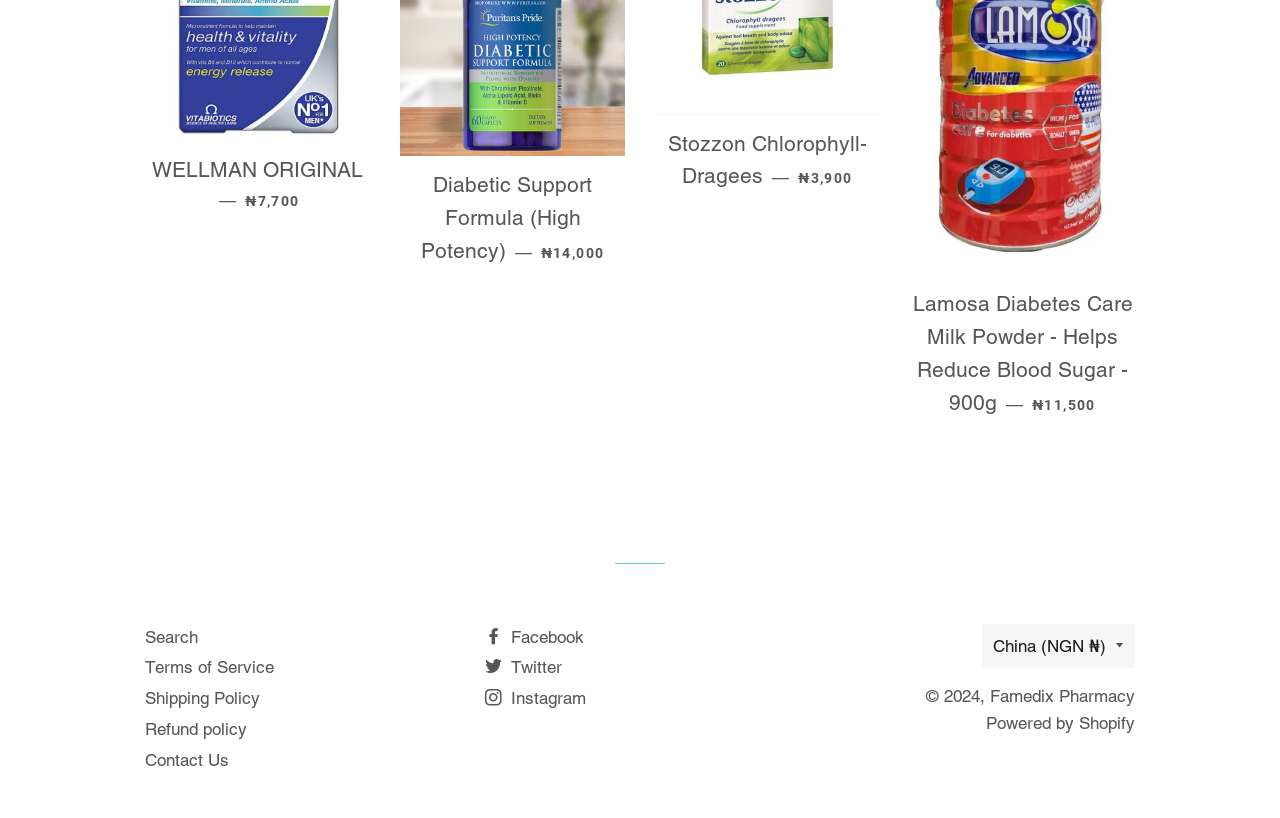Extract the bounding box for the UI element that matches this description: "Famedix Pharmacy".

[0.773, 0.839, 0.887, 0.863]